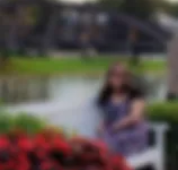What type of atmosphere is evoked by the image?
Please give a detailed and elaborate answer to the question based on the image.

The image evokes a sense of tranquility and calmness due to the serene pond, lush greenery, and peaceful surroundings. The warm colors and relaxed ambiance of the scene invite the viewer to imagine themselves in this idyllic spot, promoting a sense of connection to nature.